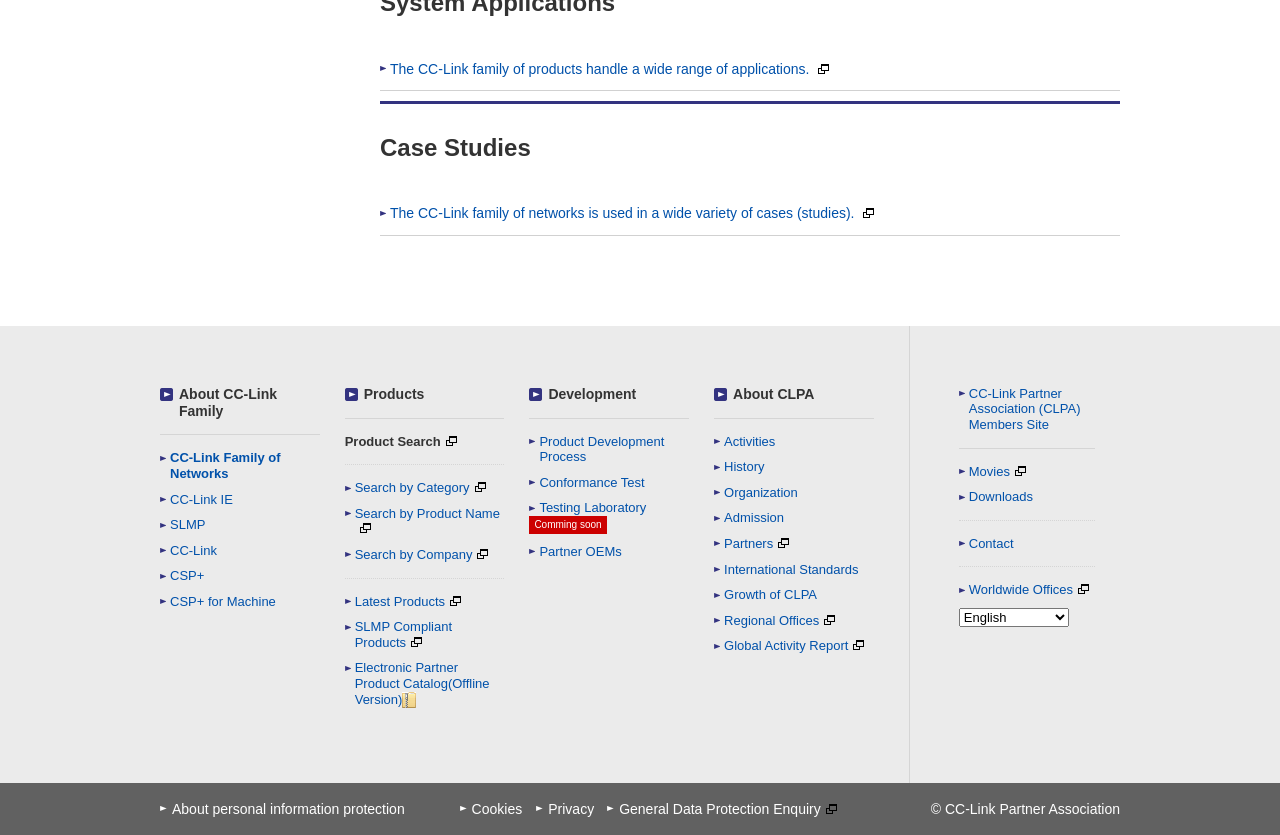Identify the bounding box coordinates of the element to click to follow this instruction: 'Learn about CC-Link Family'. Ensure the coordinates are four float values between 0 and 1, provided as [left, top, right, bottom].

[0.125, 0.462, 0.25, 0.521]